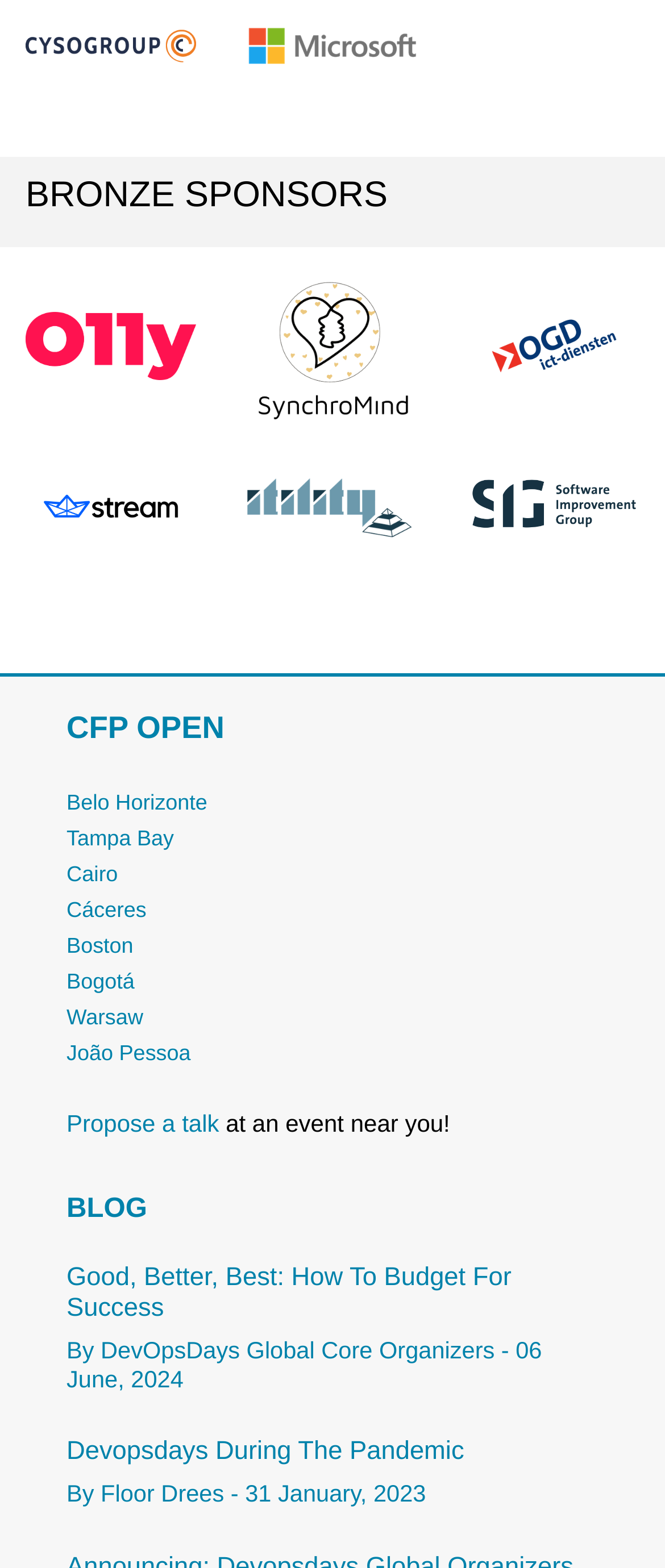Identify the bounding box coordinates of the clickable region necessary to fulfill the following instruction: "View Bronze Sponsors". The bounding box coordinates should be four float numbers between 0 and 1, i.e., [left, top, right, bottom].

[0.038, 0.111, 0.962, 0.139]